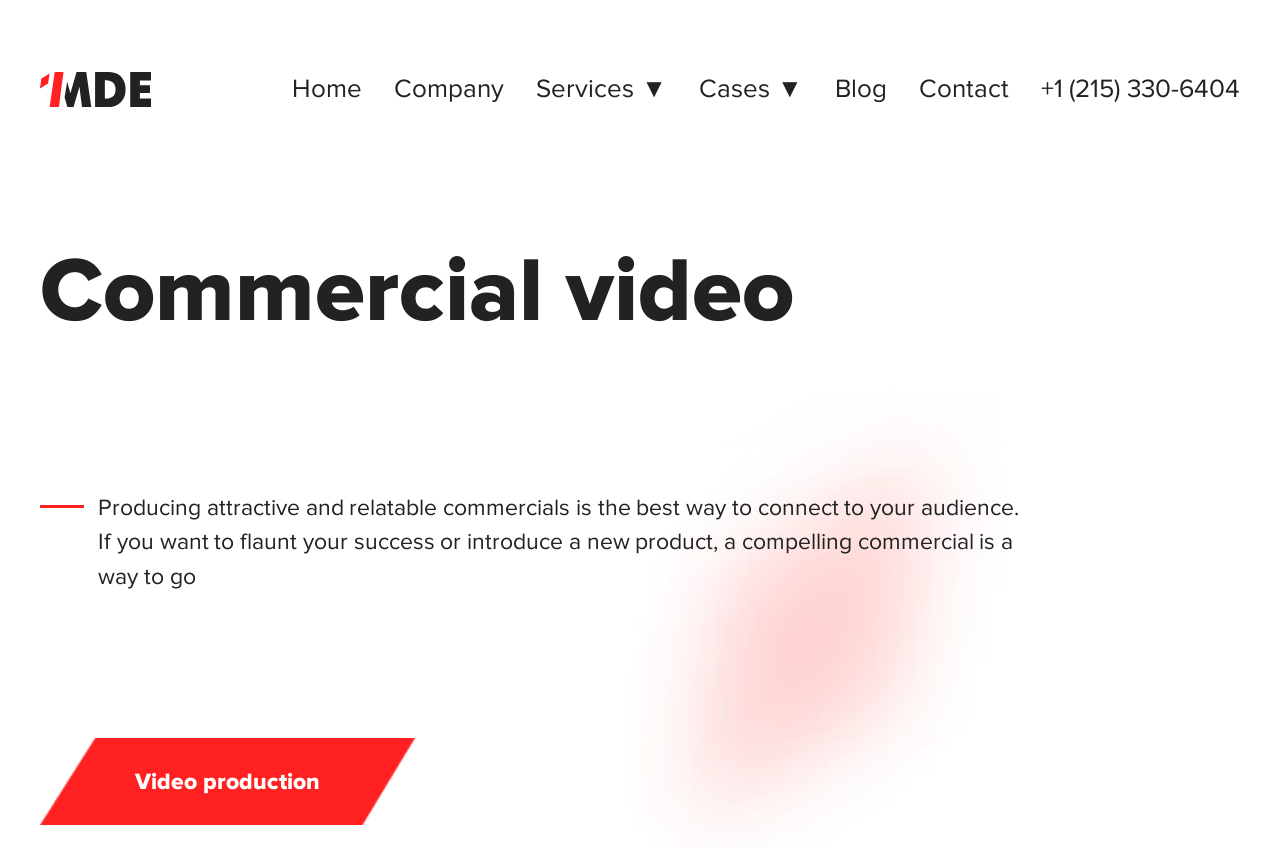Determine the bounding box coordinates for the UI element with the following description: "parent_node: Home". The coordinates should be four float numbers between 0 and 1, represented as [left, top, right, bottom].

[0.032, 0.085, 0.118, 0.126]